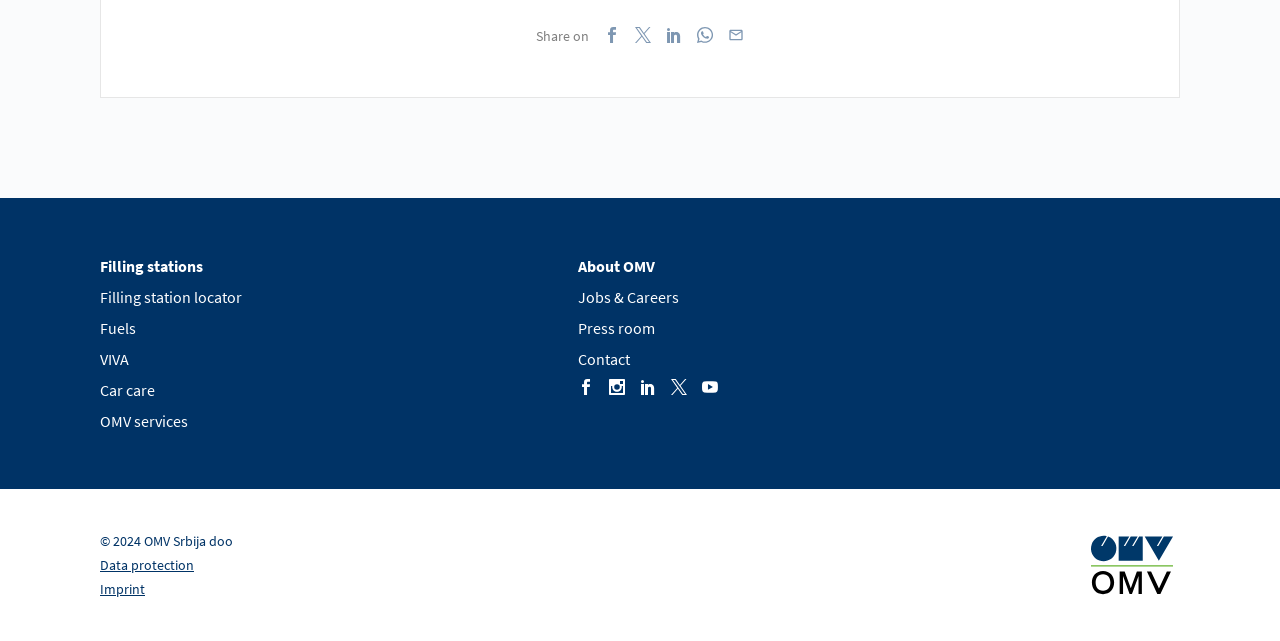Refer to the image and provide a thorough answer to this question:
What is the company name mentioned at the bottom of the page?

I found the company name 'OMV Srbija doo' at the bottom of the page, specifically in the static text element with the bounding box coordinates [0.078, 0.83, 0.182, 0.858].